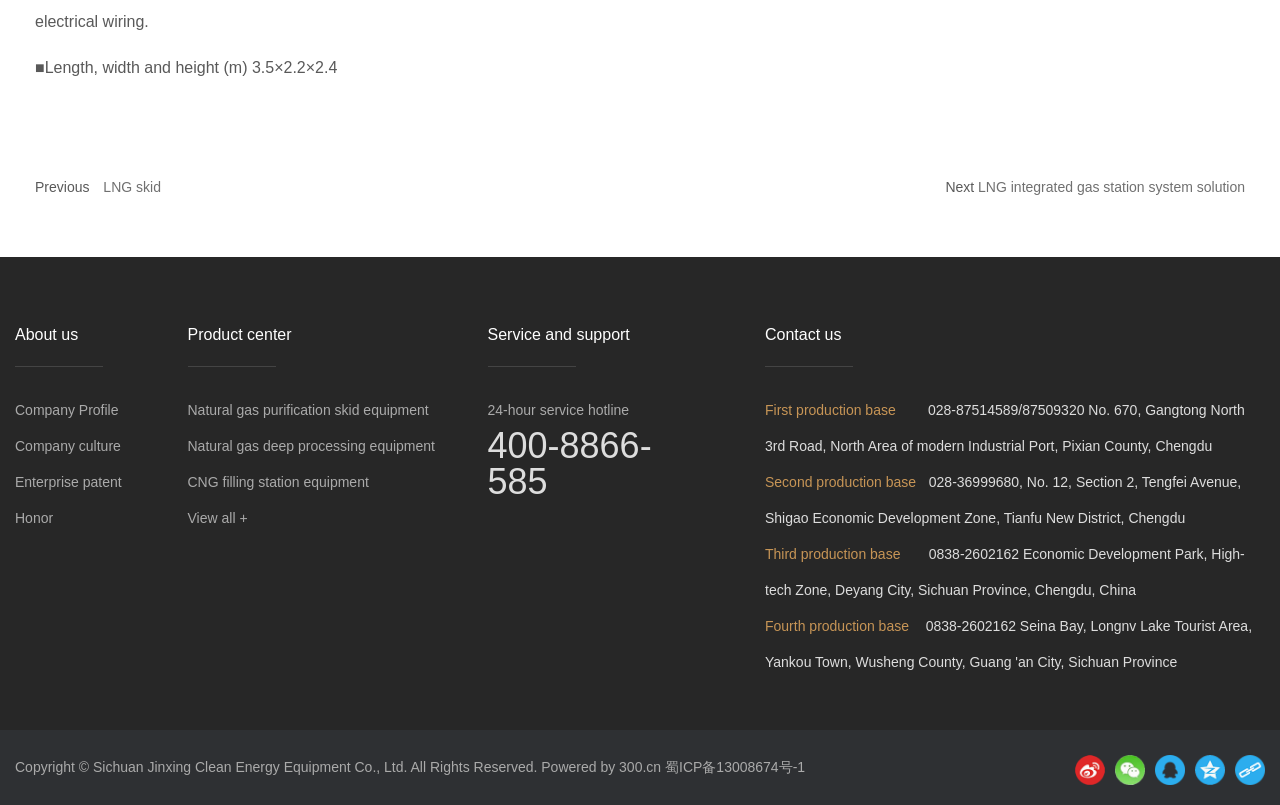Please find the bounding box coordinates of the element's region to be clicked to carry out this instruction: "View the 'Company Profile'".

[0.012, 0.487, 0.135, 0.531]